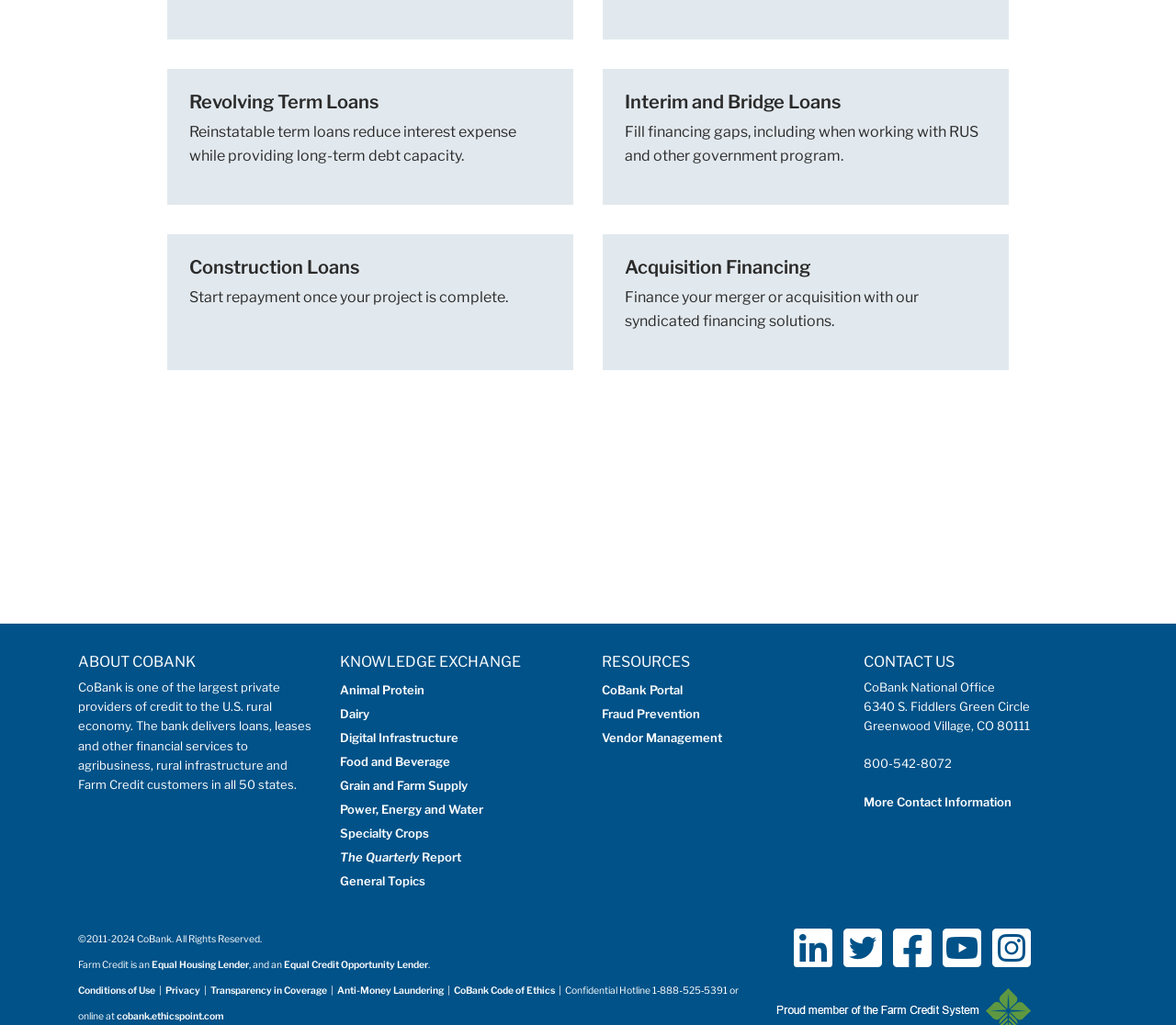From the screenshot, find the bounding box of the UI element matching this description: "cobank.ethicspoint.com". Supply the bounding box coordinates in the form [left, top, right, bottom], each a float between 0 and 1.

[0.099, 0.986, 0.191, 0.997]